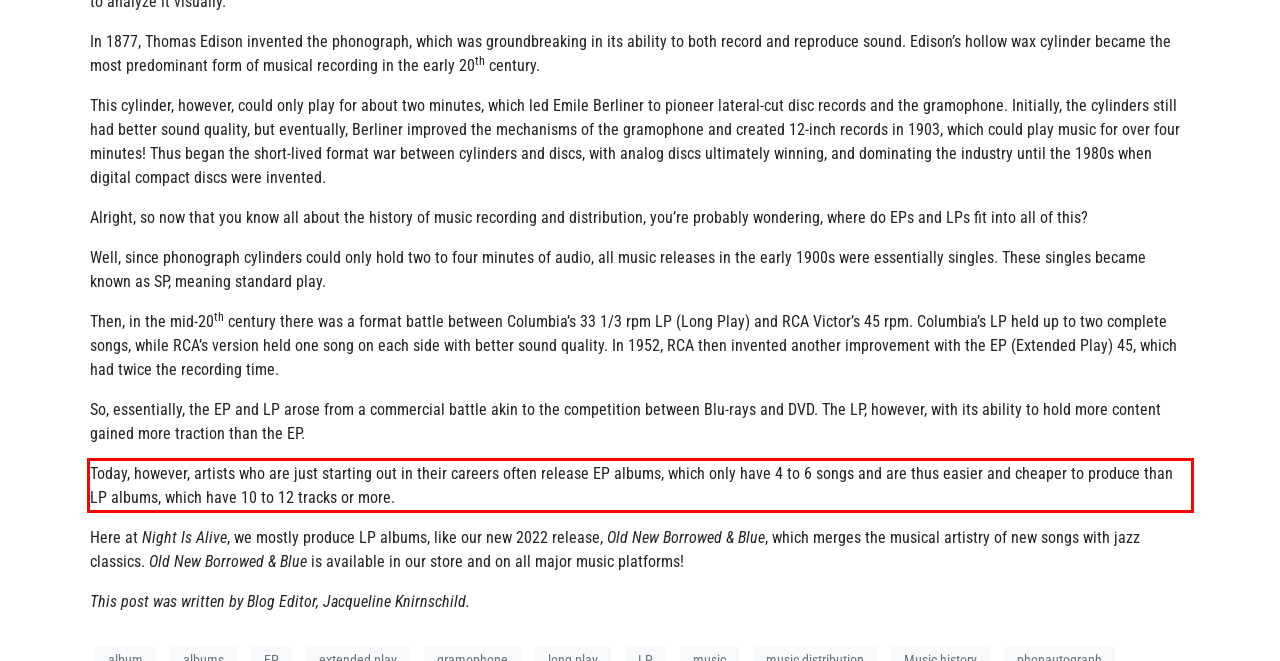Please extract the text content from the UI element enclosed by the red rectangle in the screenshot.

Today, however, artists who are just starting out in their careers often release EP albums, which only have 4 to 6 songs and are thus easier and cheaper to produce than LP albums, which have 10 to 12 tracks or more.